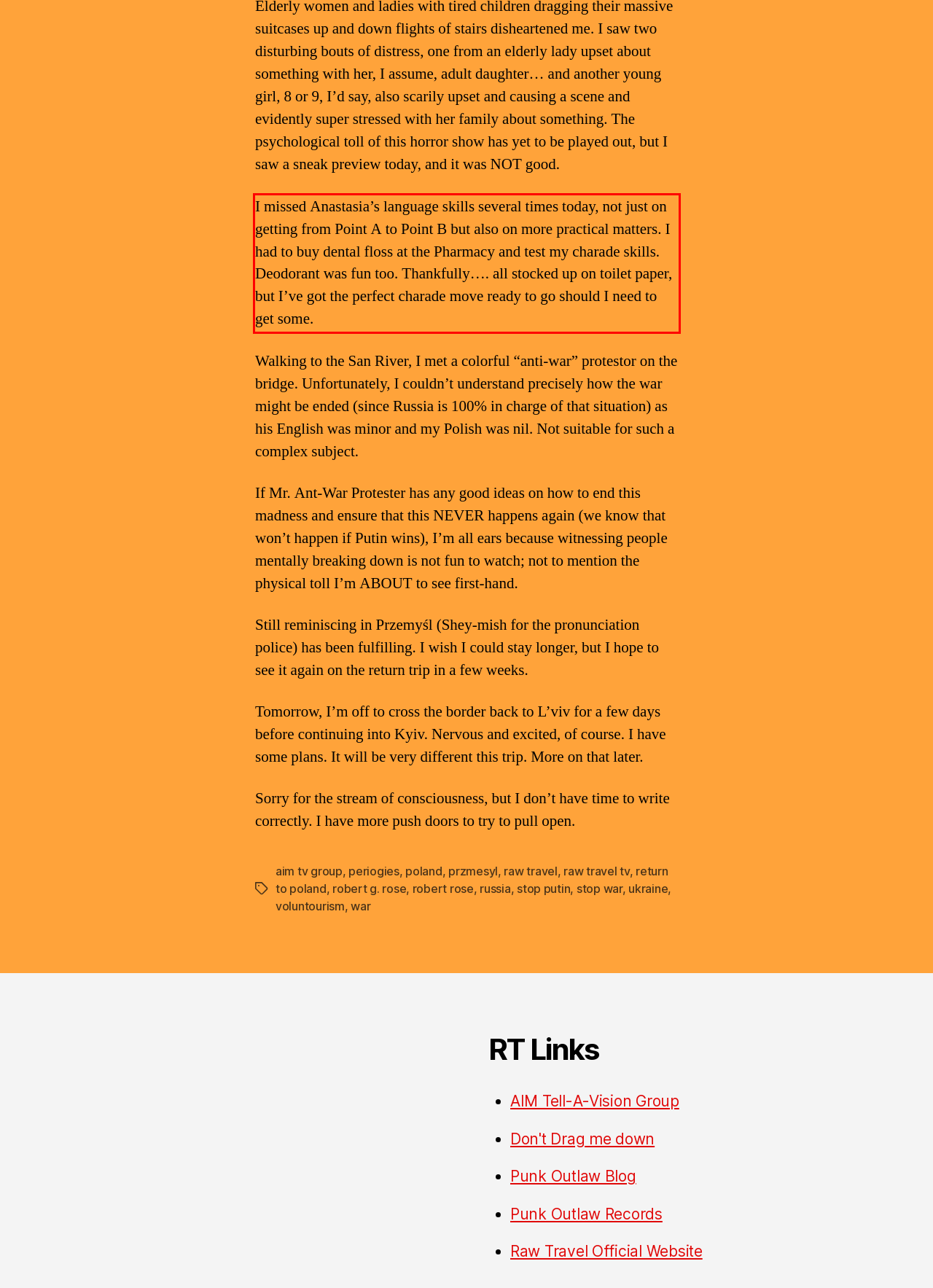Given a webpage screenshot, identify the text inside the red bounding box using OCR and extract it.

I missed Anastasia’s language skills several times today, not just on getting from Point A to Point B but also on more practical matters. I had to buy dental floss at the Pharmacy and test my charade skills. Deodorant was fun too. Thankfully…. all stocked up on toilet paper, but I’ve got the perfect charade move ready to go should I need to get some.